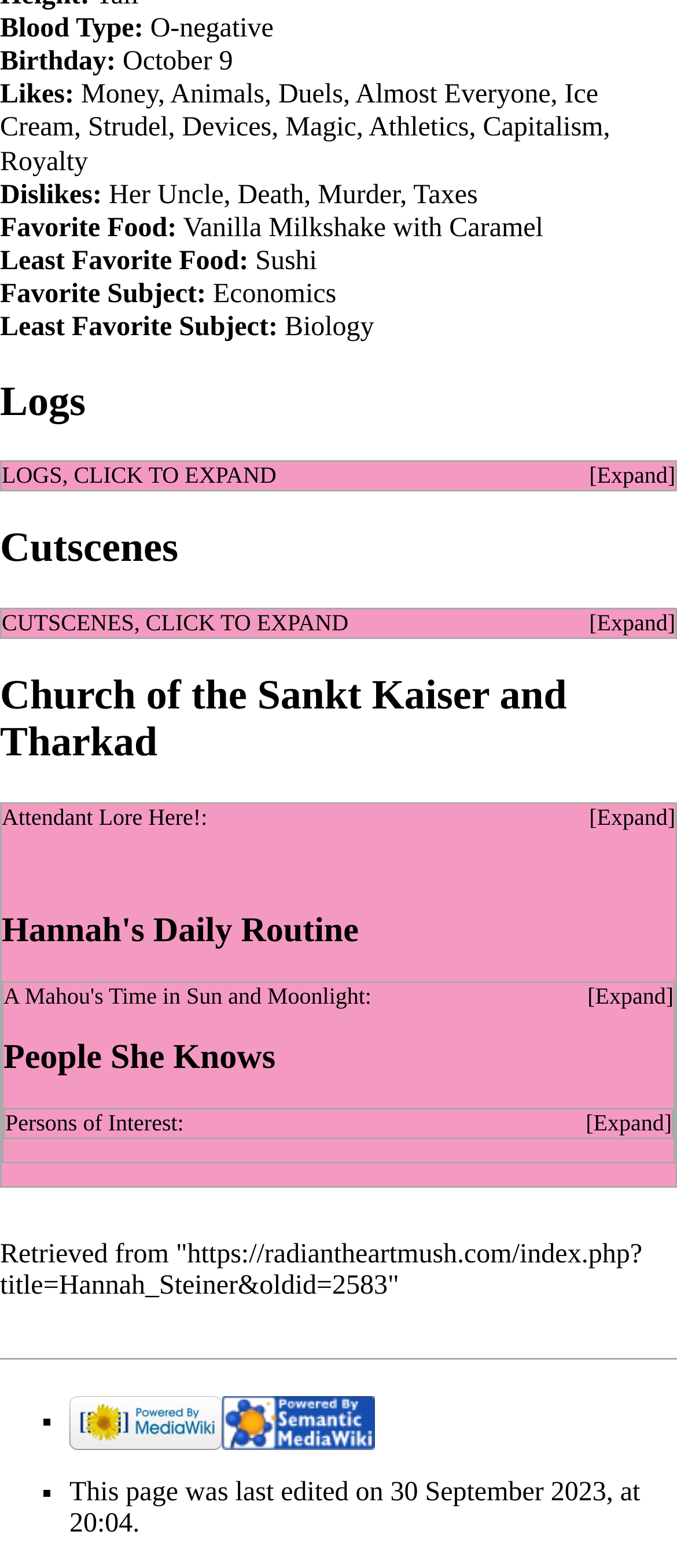Using the details in the image, give a detailed response to the question below:
What is Hannah's favorite food?

I located the 'Favorite Food:' label and found the corresponding answer 'Vanilla Milkshake with Caramel'.